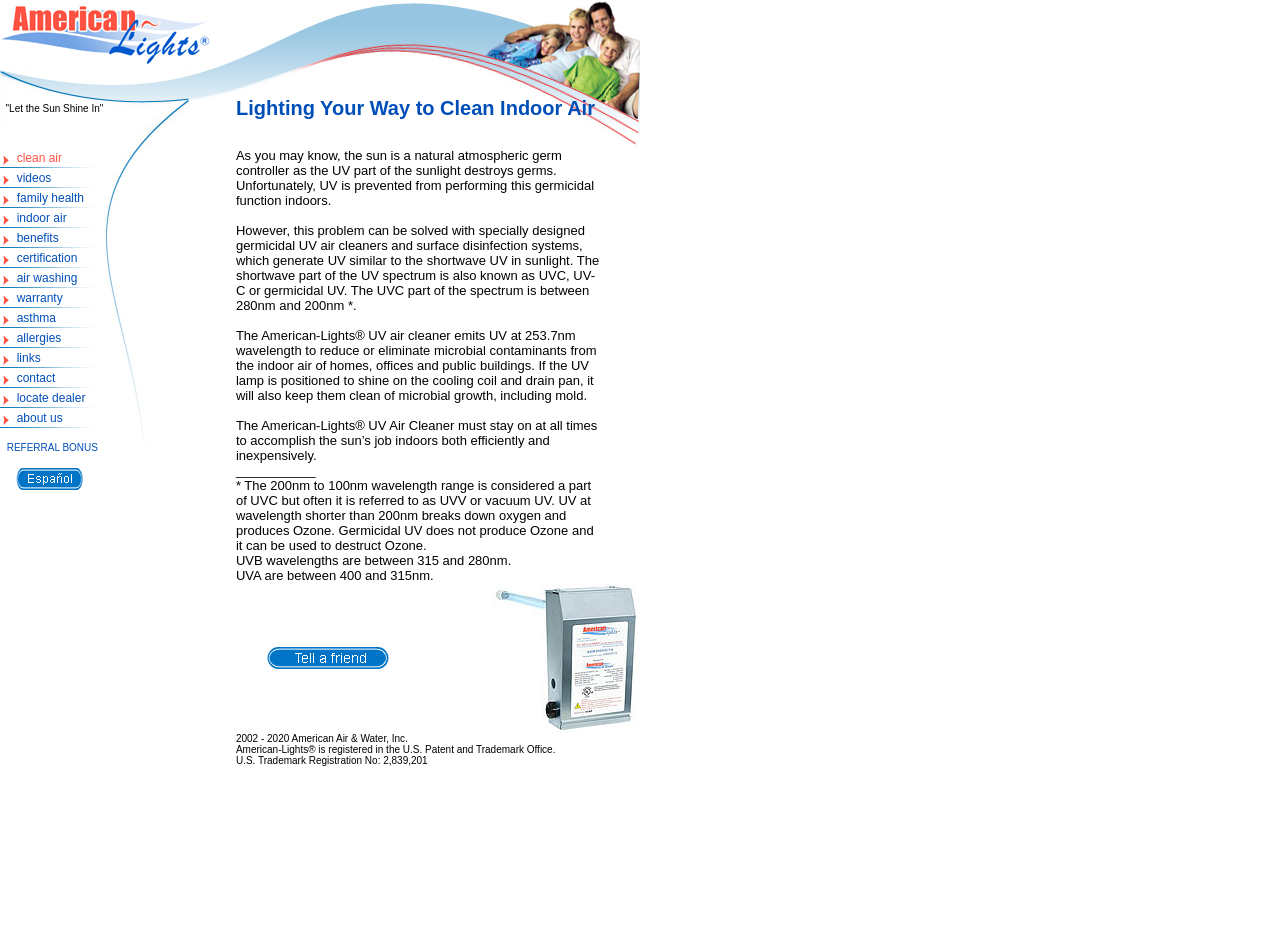Answer the question in one word or a short phrase:
What is the benefit of positioning the UV lamp on the cooling coil and drain pan?

Keeps them clean of microbial growth